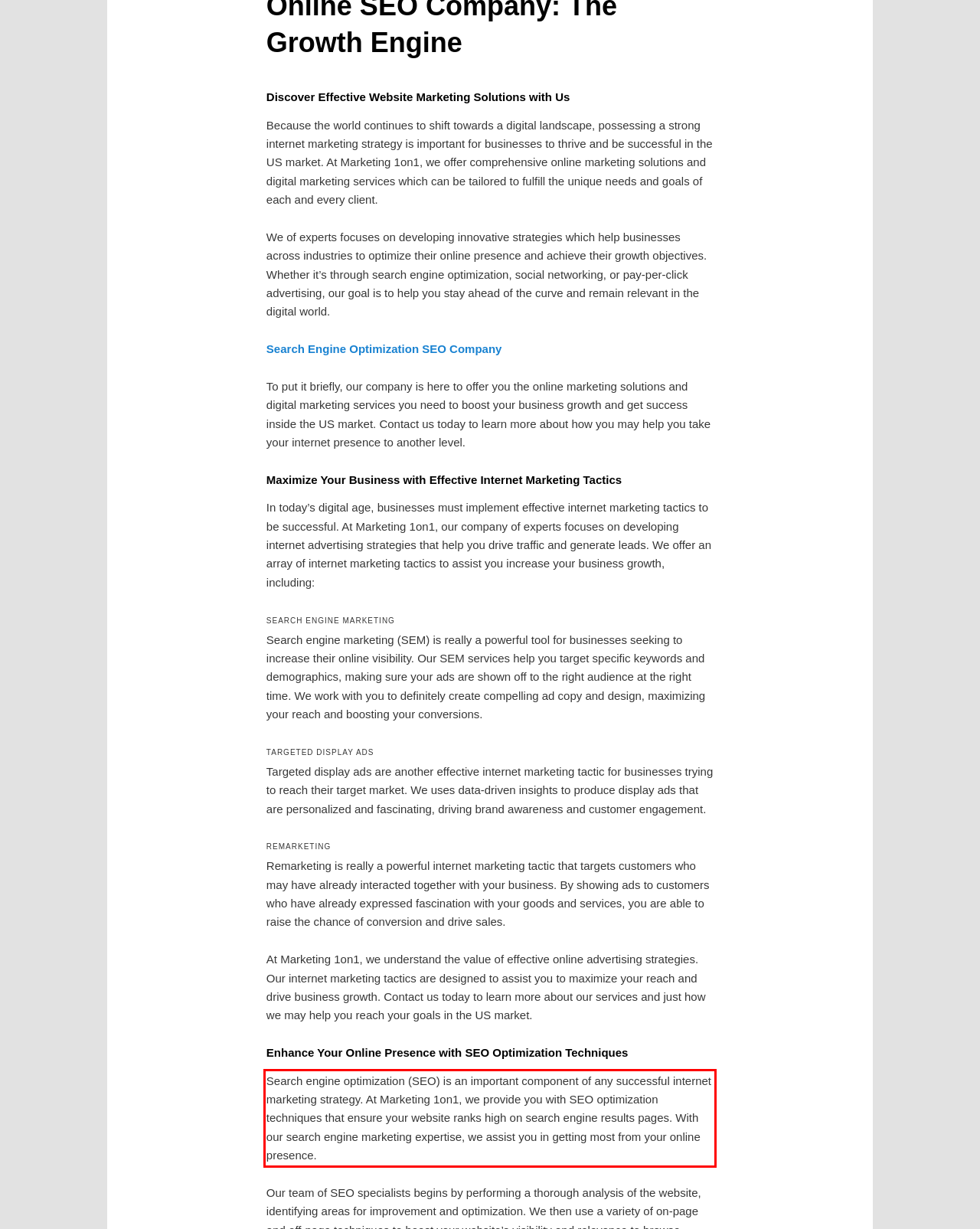Within the provided webpage screenshot, find the red rectangle bounding box and perform OCR to obtain the text content.

Search engine optimization (SEO) is an important component of any successful internet marketing strategy. At Marketing 1on1, we provide you with SEO optimization techniques that ensure your website ranks high on search engine results pages. With our search engine marketing expertise, we assist you in getting most from your online presence.